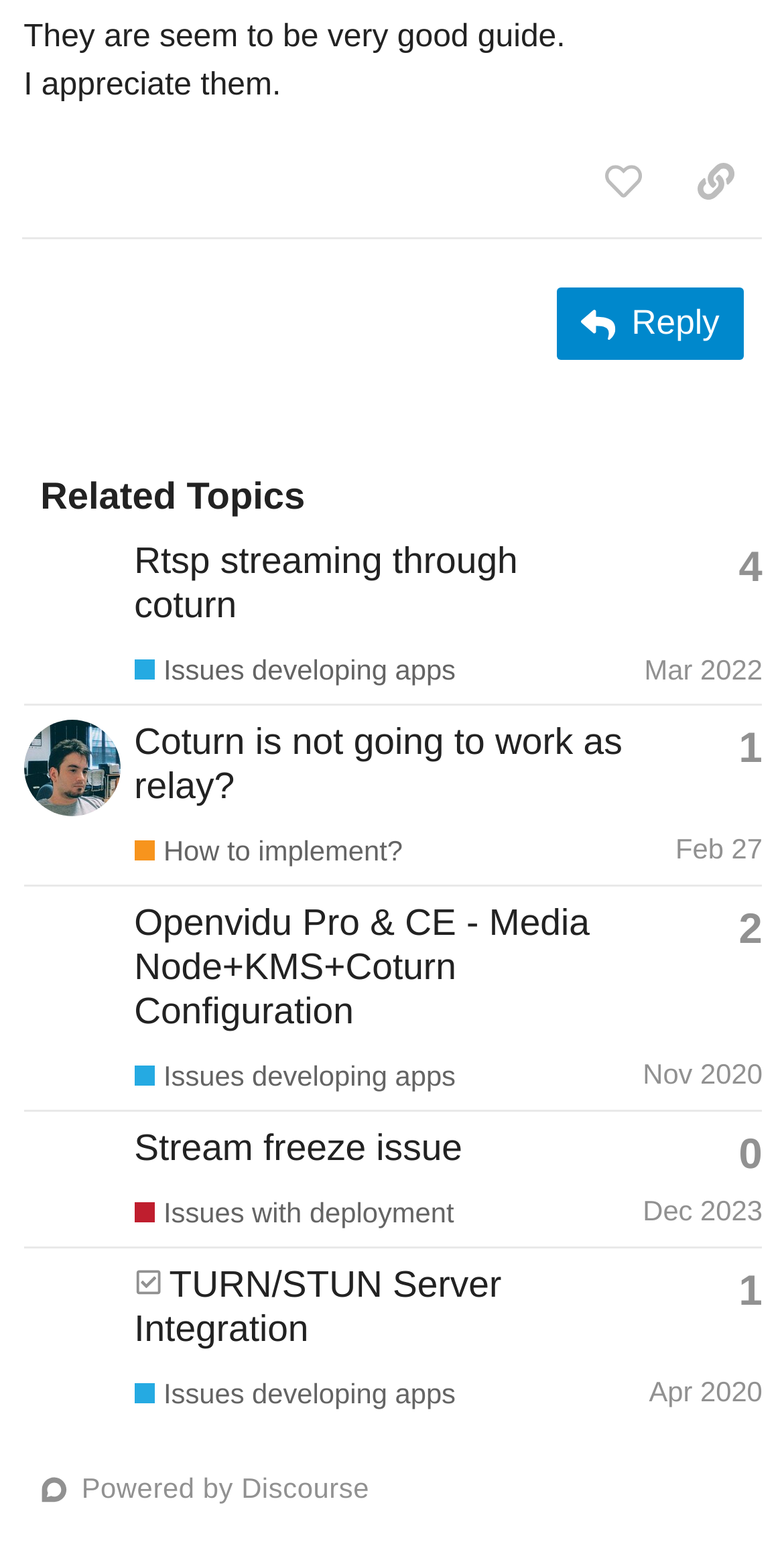How many replies does the topic 'Rtsp streaming through coturn' have?
Please provide a full and detailed response to the question.

I found the topic 'Rtsp streaming through coturn' in the 'Related Topics' section, and it is mentioned that it has 4 replies.